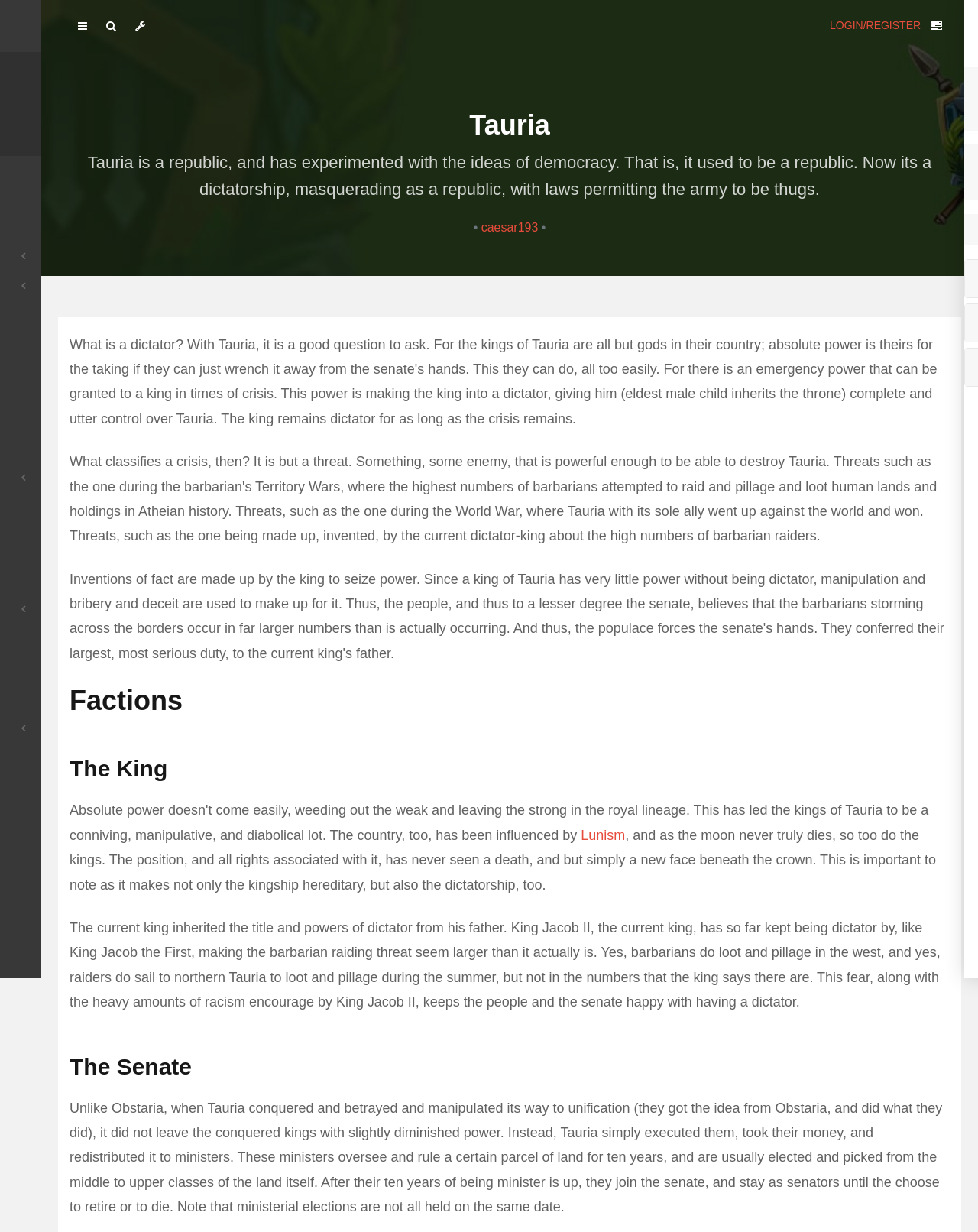Illustrate the webpage thoroughly, mentioning all important details.

The webpage is about Tauria, a republic that has experimented with democracy but is now a dictatorship masquerading as a republic. At the top left corner, there is a user avatar image. Below it, there is a main article link and a static text "BR". 

To the right of the user avatar, there are several links, including "Categories", "All", "Articles", "Dungeons", "Items", "Lifeforms", "Locations", "NPCs", "Plots", and "Organizations". These links are arranged vertically, with "Categories" at the top and "Organizations" at the bottom.

Below the main article link, there are more links, including "Featured", "Golden Articles", "Hall of Honour", "Random", "Ideas", "Quests", "Social Feeds", and "Citadel Magazine". These links are also arranged vertically.

On the top right corner, there is a button with an icon and another button with a different icon. Next to these buttons, there is a group of buttons, including a button with a popup menu. 

To the right of the group of buttons, there is a "LOGIN/REGISTER" link. Next to it, there is another button with an icon.

The main content of the webpage is divided into sections, each with a heading. The first section is about Tauria, and it describes how Tauria used to be a republic but is now a dictatorship. The second section is about Factions, and it mentions "The King". The third section is about the current king, King Jacob II, and how he has maintained his power as dictator. The fourth section is about the Senate, and it explains how the senators are elected and their role in governing the land.

Throughout the main content, there are static texts and links that provide more information about Tauria, its history, and its government.